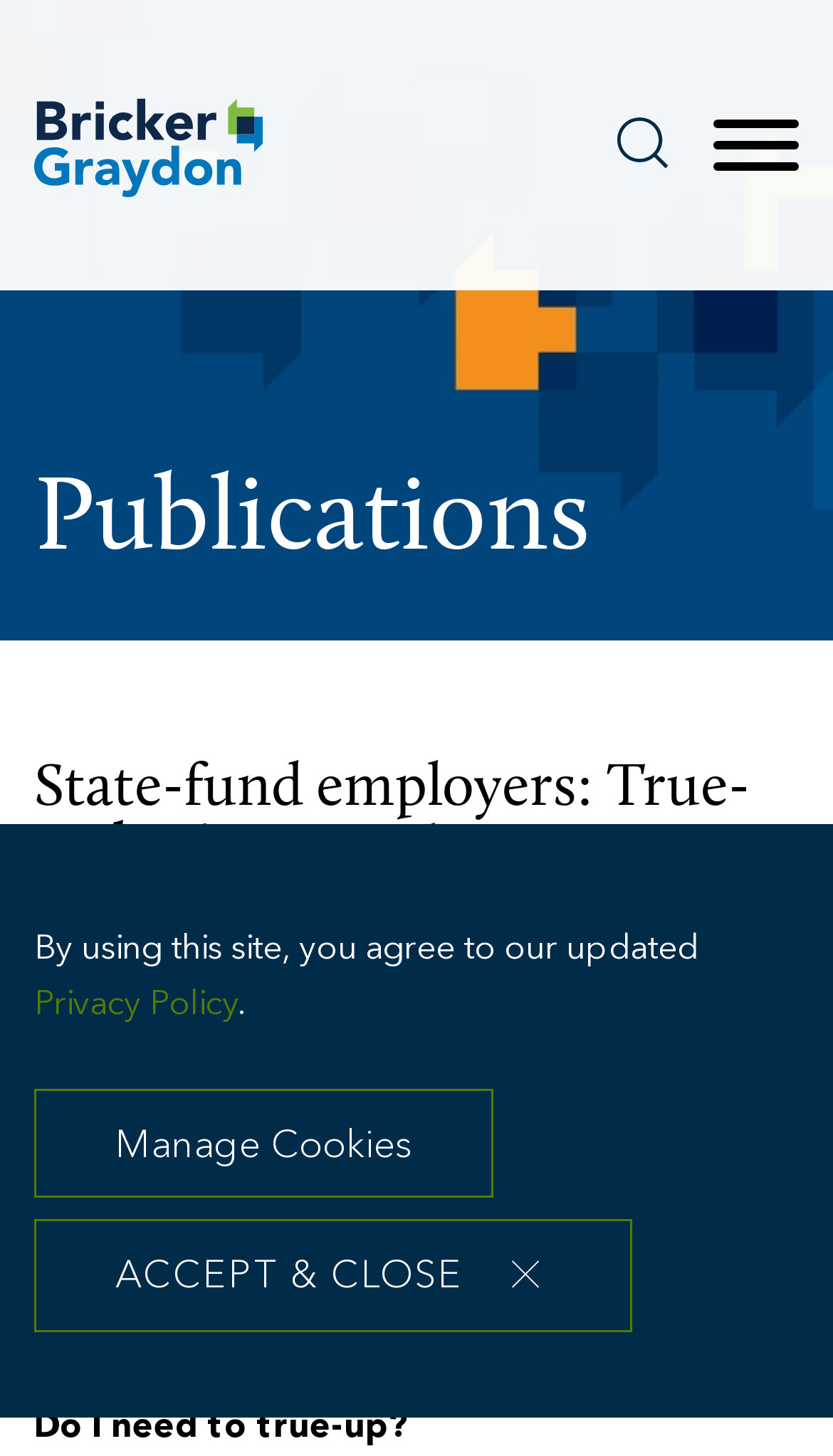Predict the bounding box of the UI element that fits this description: "Jump to Page".

[0.167, 0.007, 0.5, 0.056]